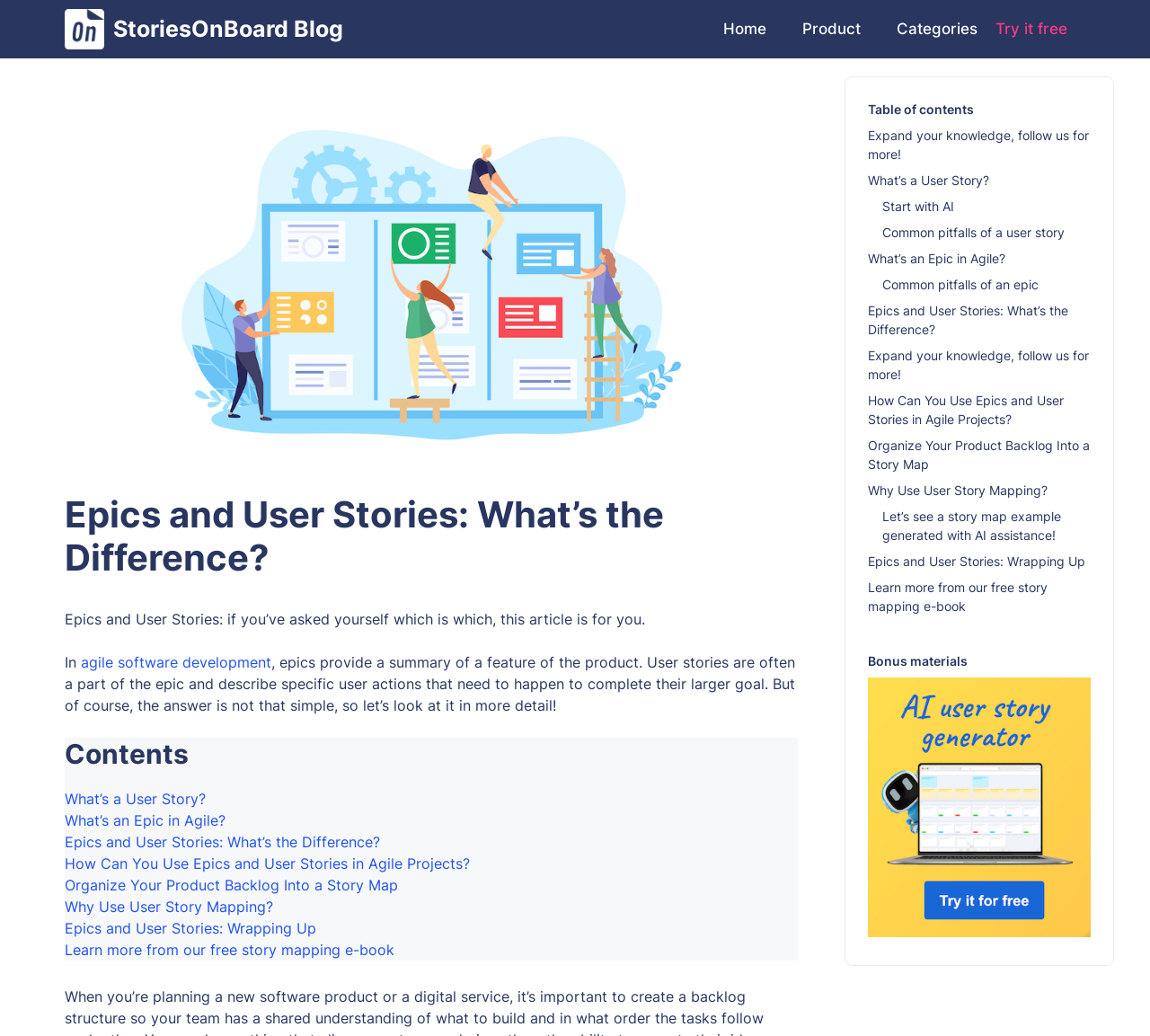Give a one-word or short phrase answer to this question: 
What is the main topic of this article?

Epics and User Stories